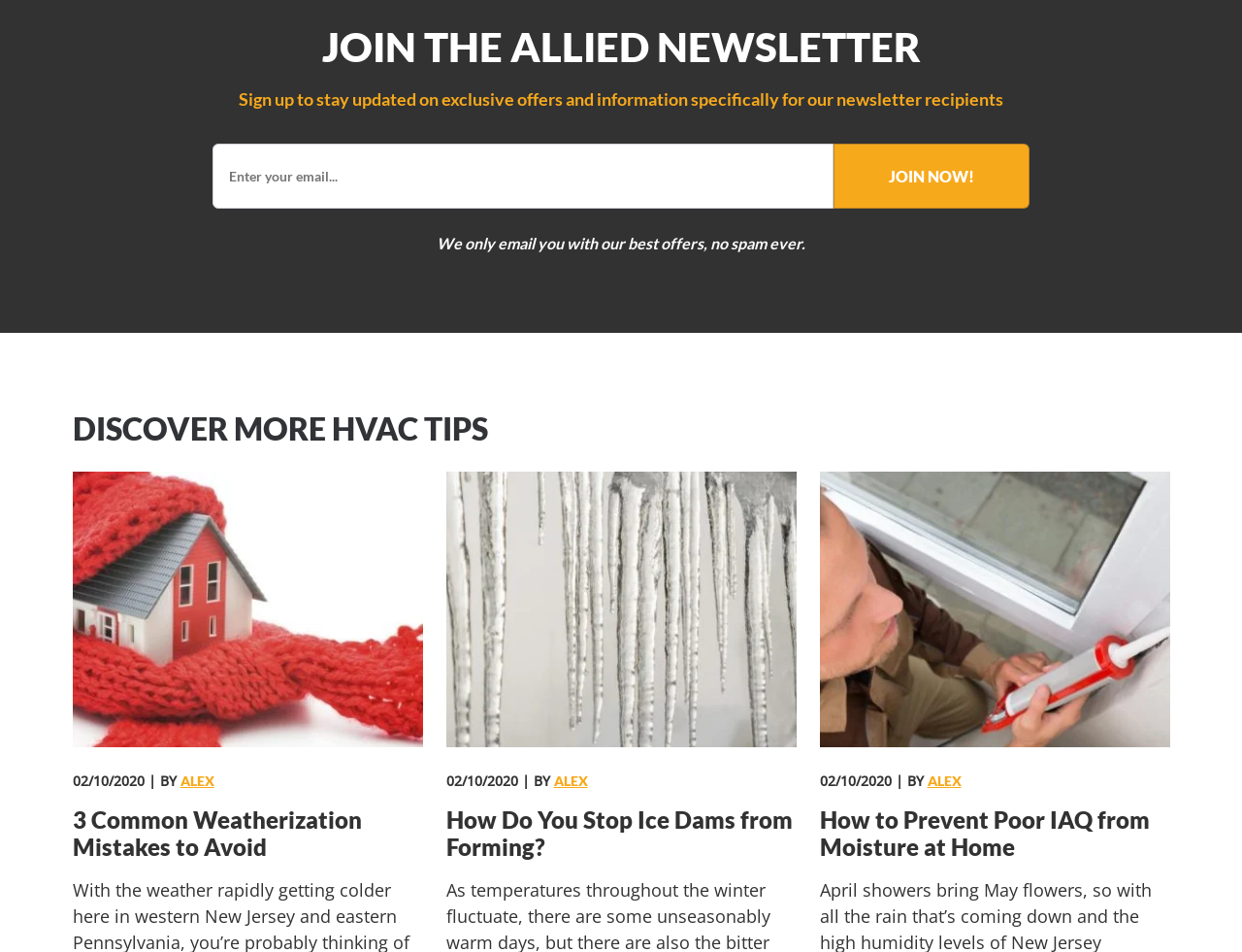Please find the bounding box coordinates for the clickable element needed to perform this instruction: "Join the newsletter".

[0.671, 0.151, 0.829, 0.219]